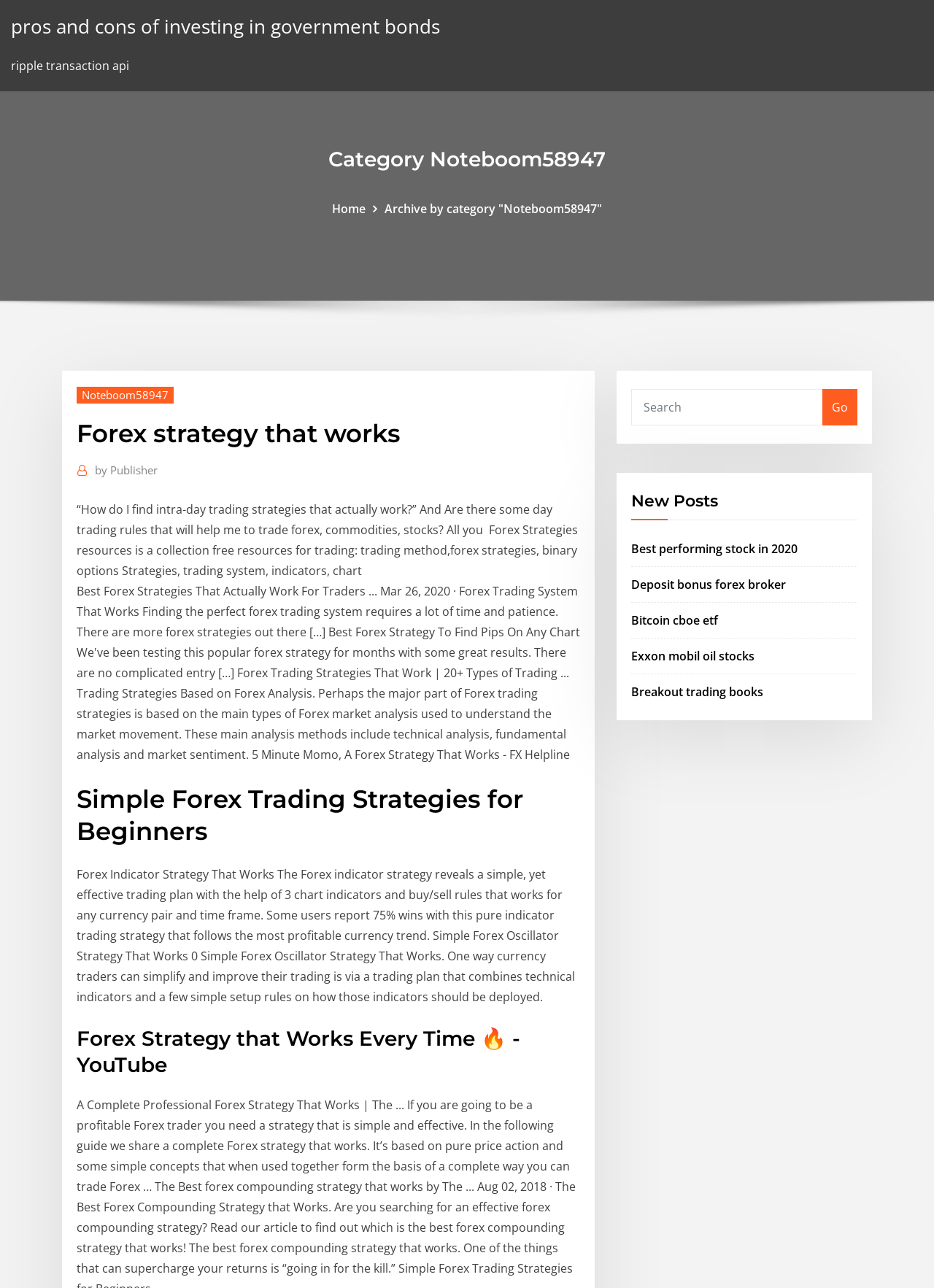Determine the bounding box coordinates in the format (top-left x, top-left y, bottom-right x, bottom-right y). Ensure all values are floating point numbers between 0 and 1. Identify the bounding box of the UI element described by: parent_node: Go name="s" placeholder="Search"

[0.676, 0.302, 0.881, 0.33]